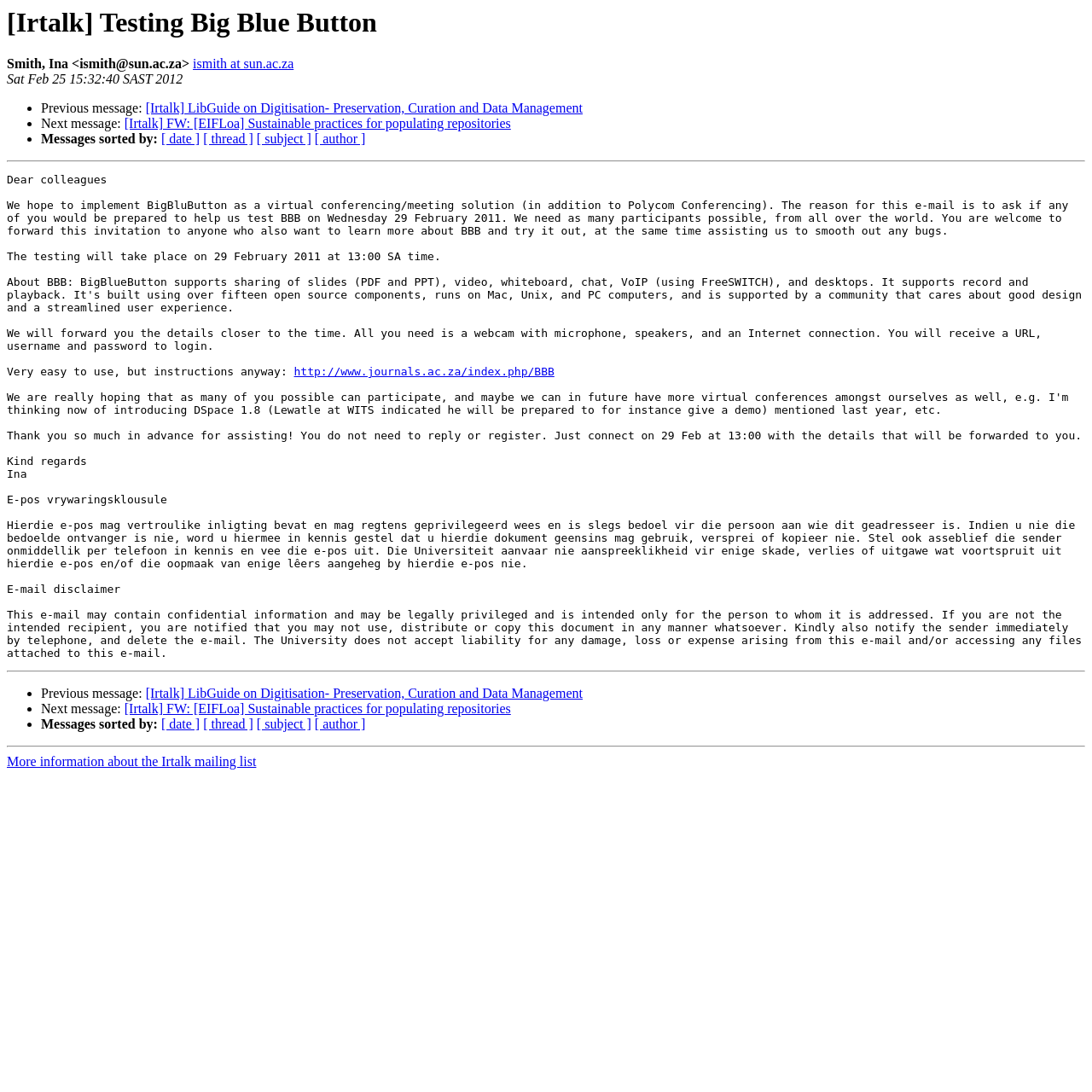Identify and generate the primary title of the webpage.

[Irtalk] Testing Big Blue Button